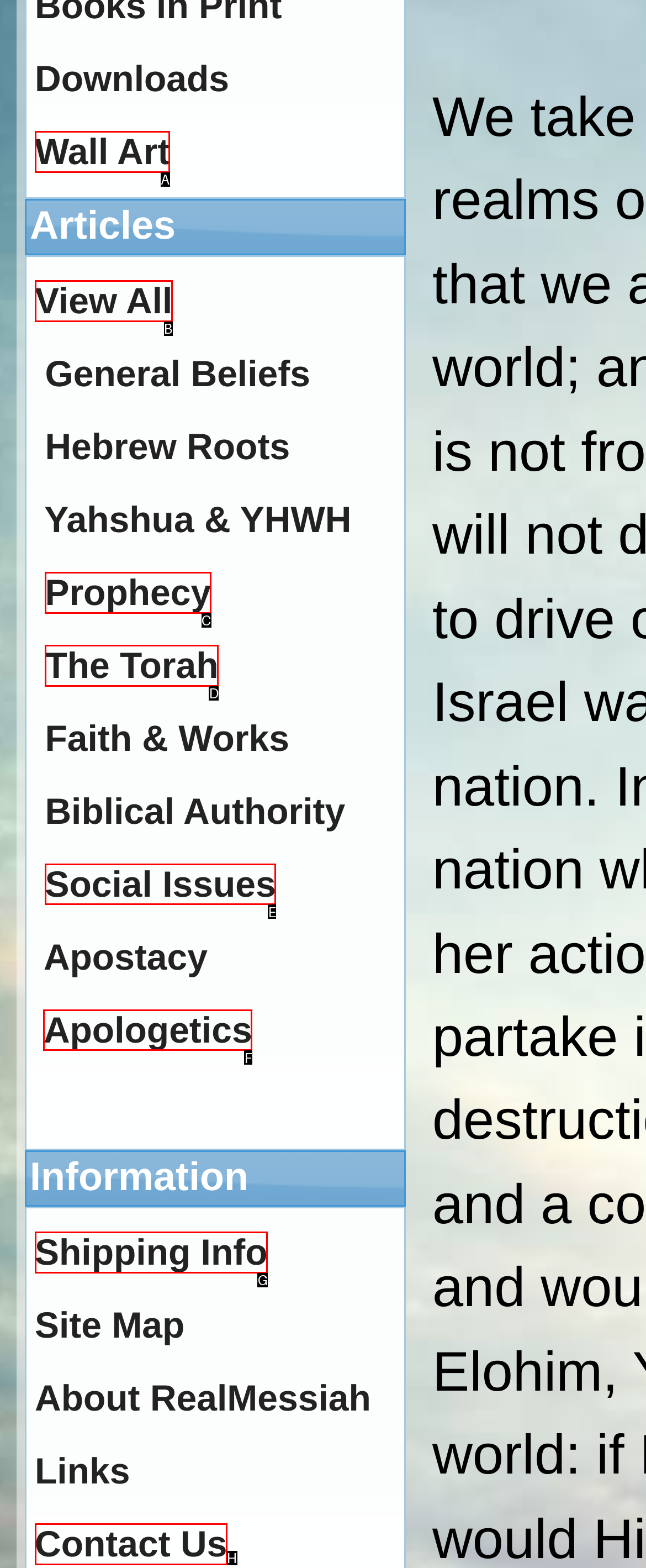Tell me which one HTML element best matches the description: The Torah Answer with the option's letter from the given choices directly.

D